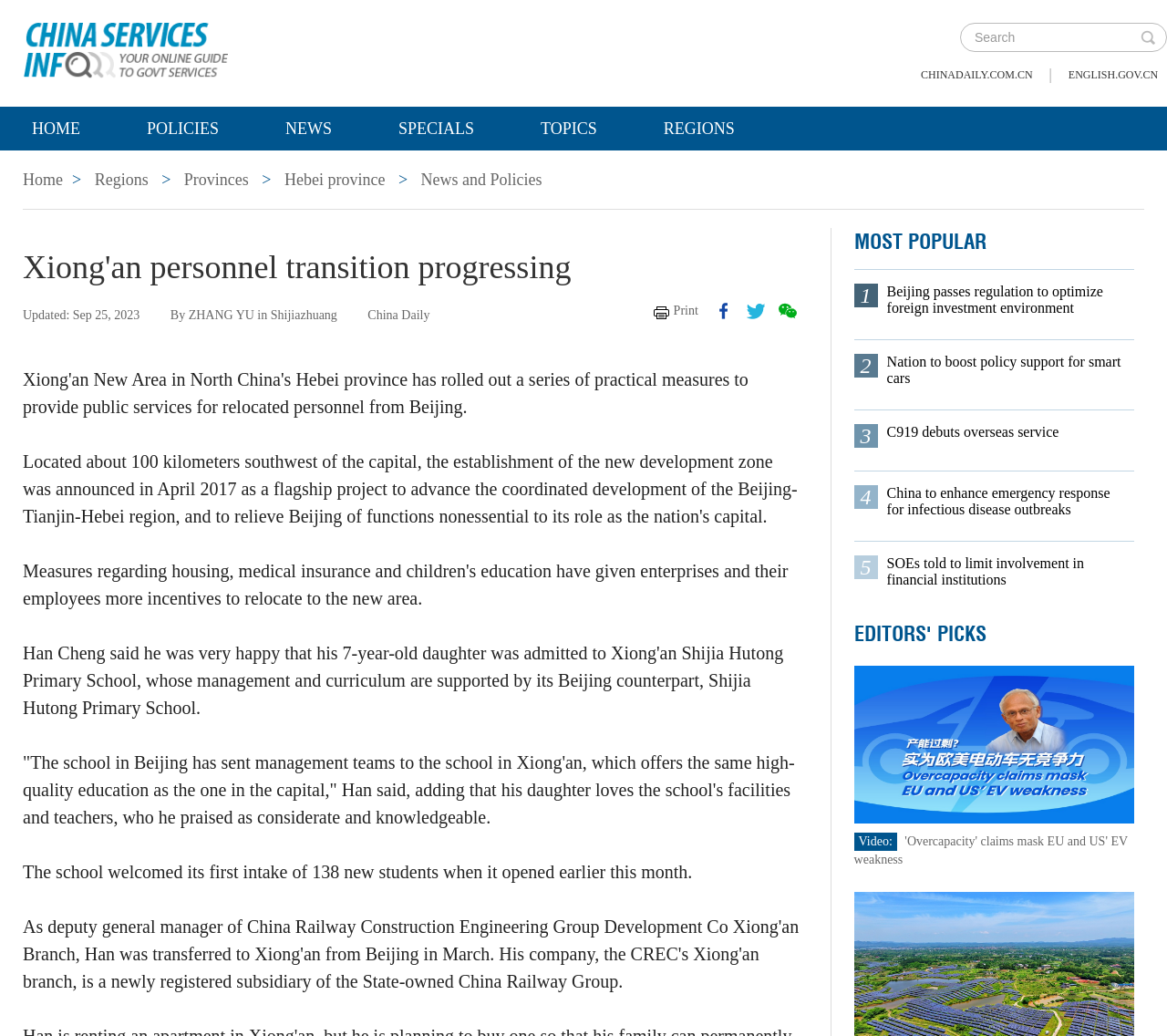Who is the author of the article?
We need a detailed and meticulous answer to the question.

The author's name is mentioned in the article, where it says 'By ZHANG YU in Shijiazhuang'.